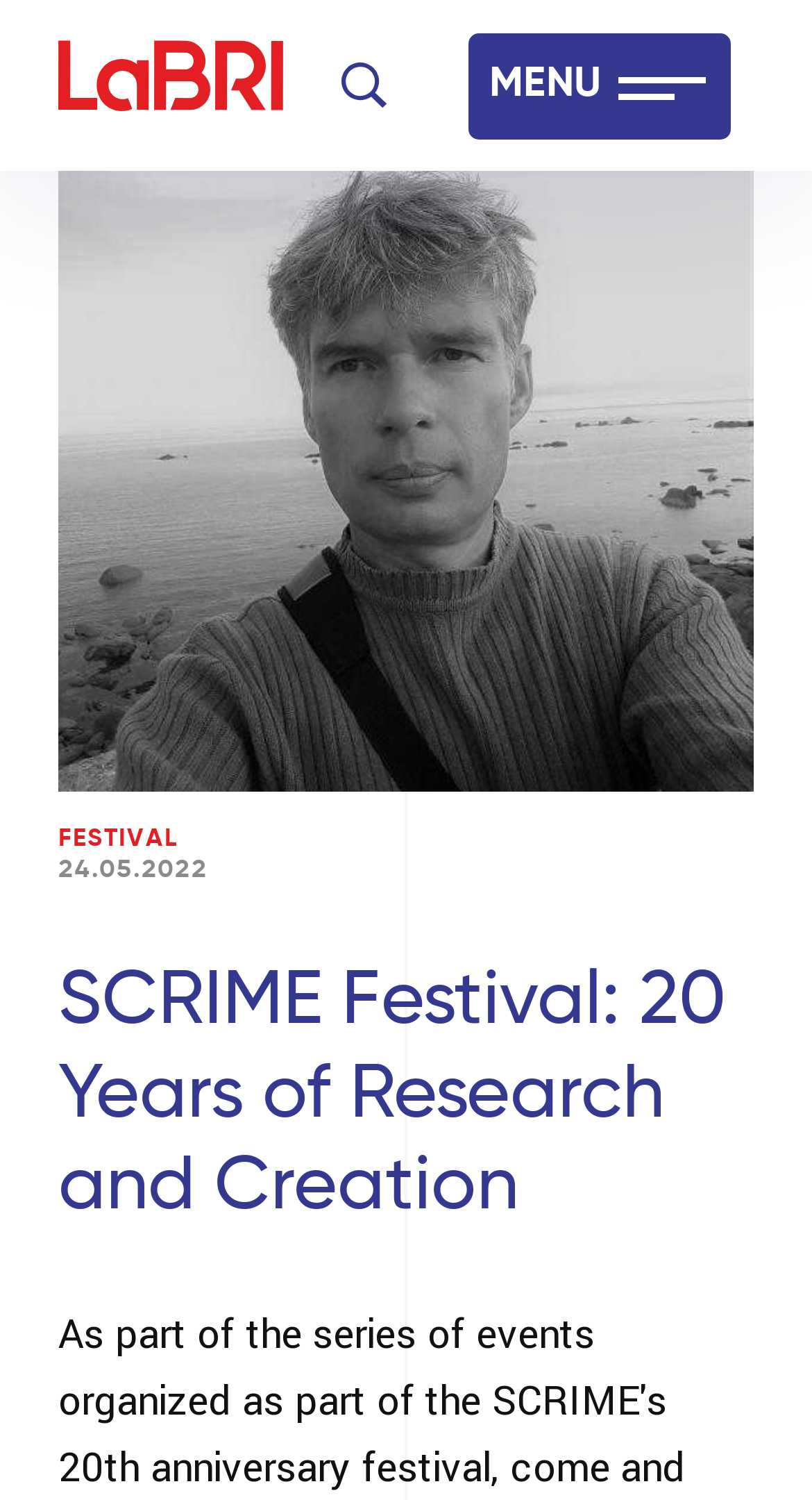Please identify the bounding box coordinates of the clickable region that I should interact with to perform the following instruction: "open menu". The coordinates should be expressed as four float numbers between 0 and 1, i.e., [left, top, right, bottom].

[0.577, 0.022, 0.9, 0.092]